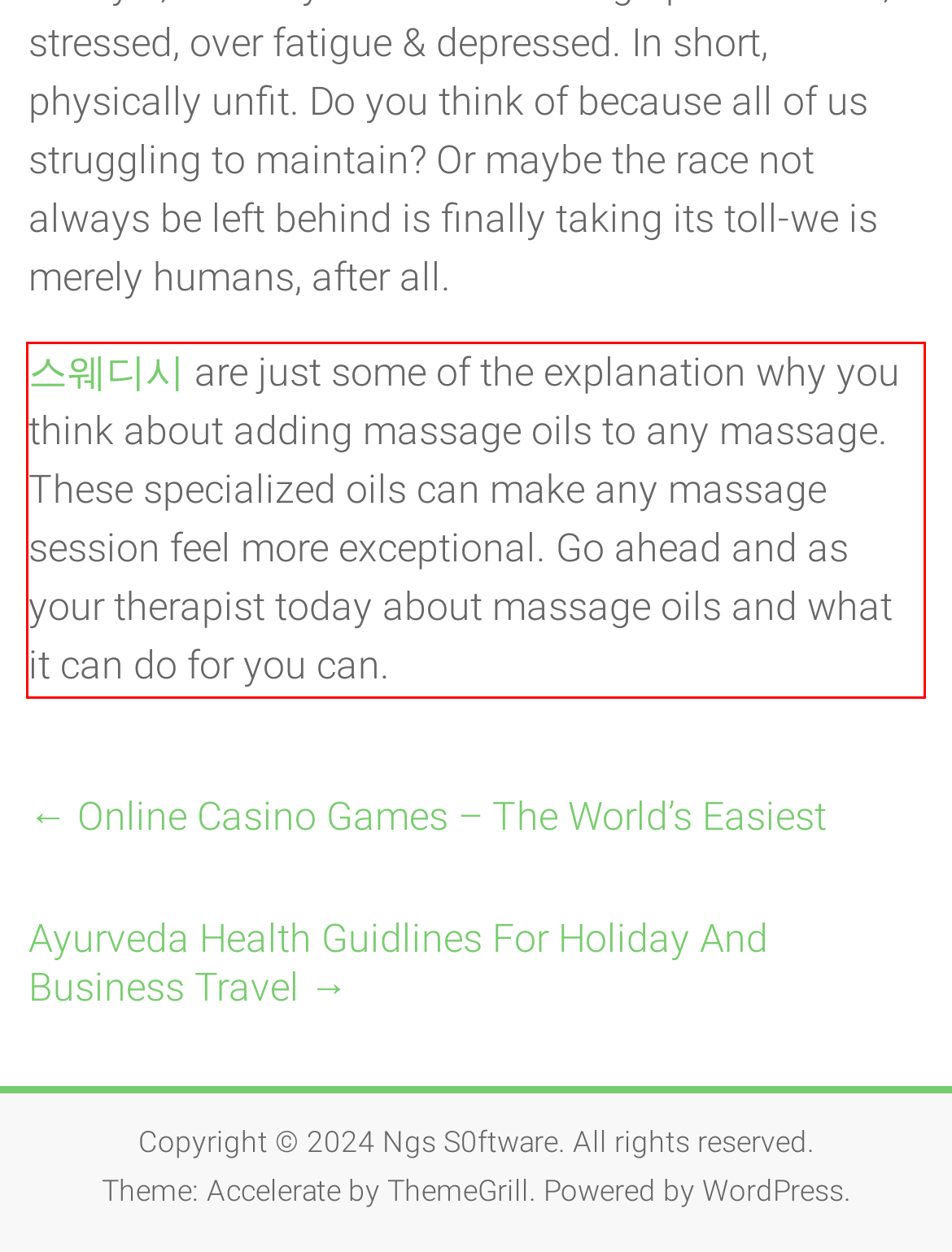Please identify and extract the text content from the UI element encased in a red bounding box on the provided webpage screenshot.

스웨디시 are just some of the explanation why you think about adding massage oils to any massage. These specialized oils can make any massage session feel more exceptional. Go ahead and as your therapist today about massage oils and what it can do for you can.